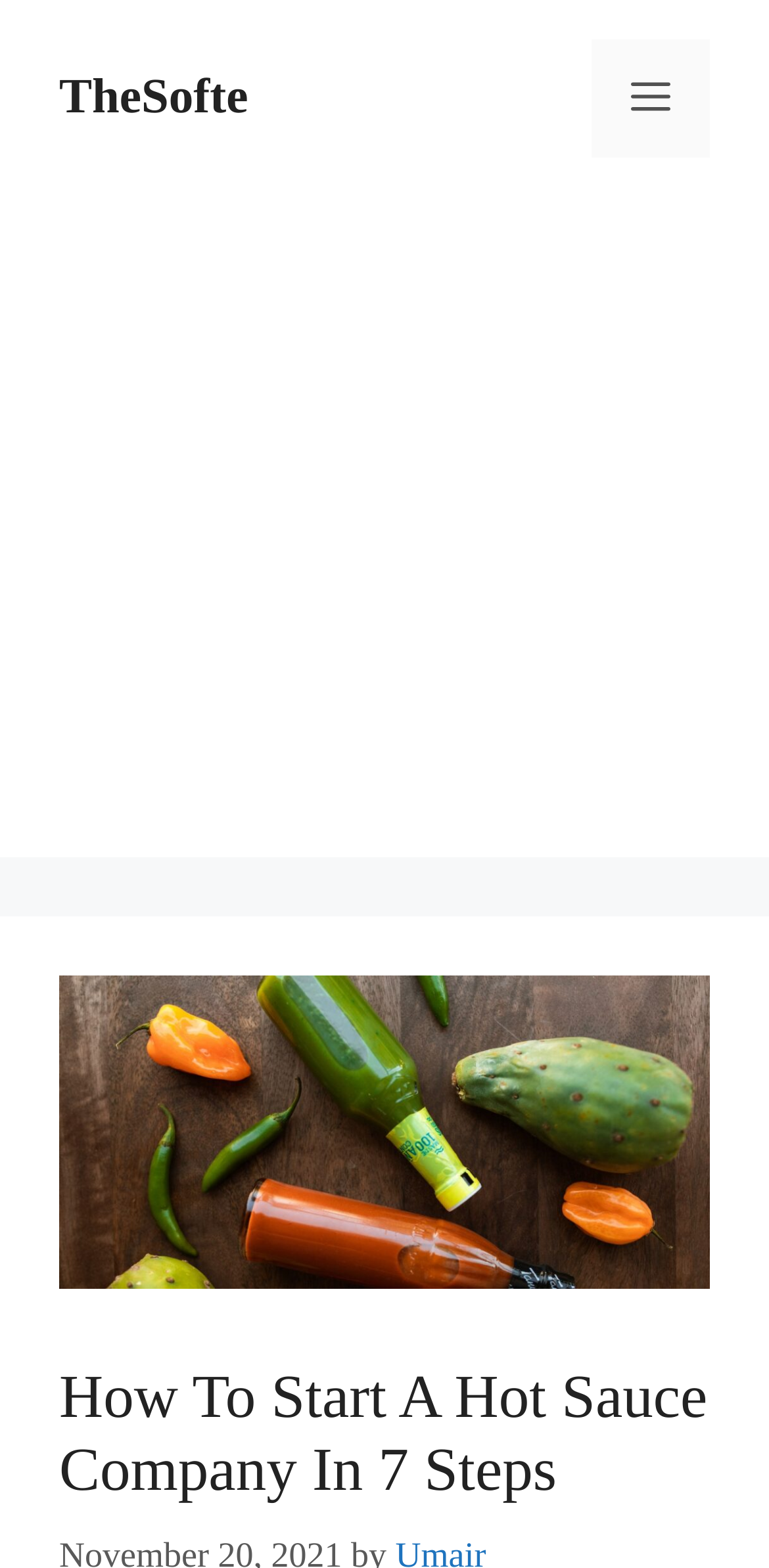Answer the question with a single word or phrase: 
Is the navigation menu currently expanded?

No